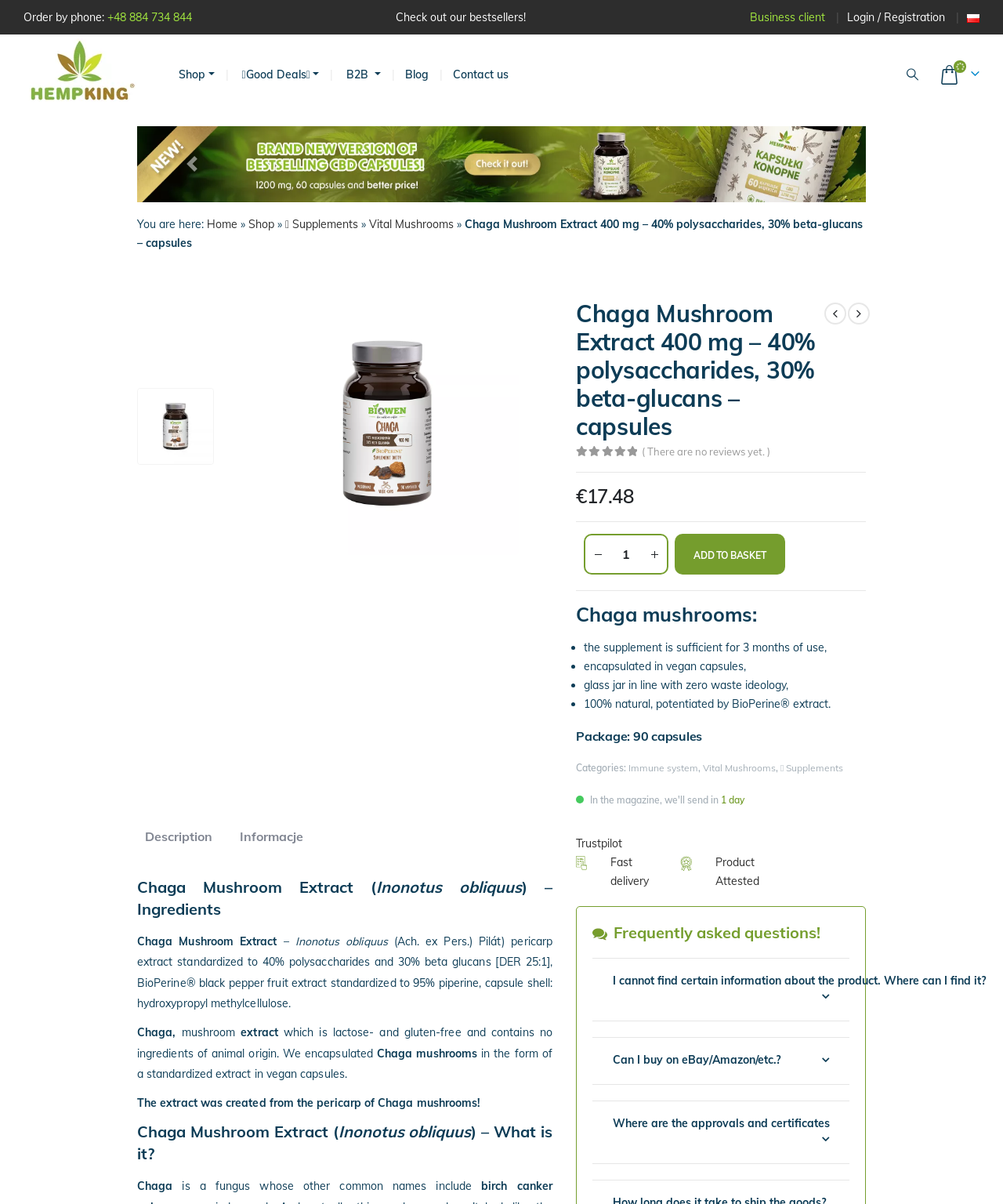Please specify the bounding box coordinates of the region to click in order to perform the following instruction: "View emergency locksmith services".

None